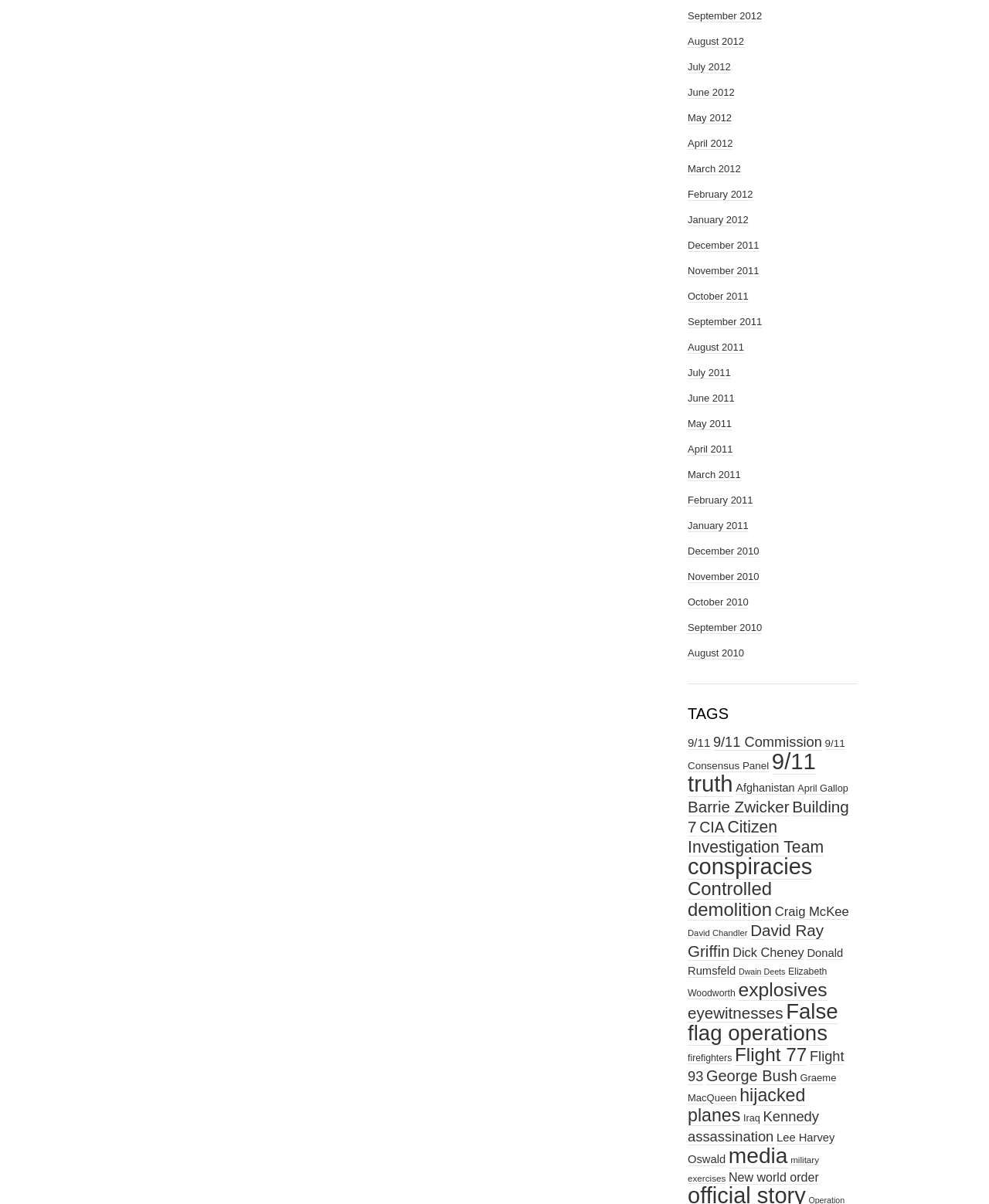Please answer the following question using a single word or phrase: 
Is there a topic related to Afghanistan?

Yes